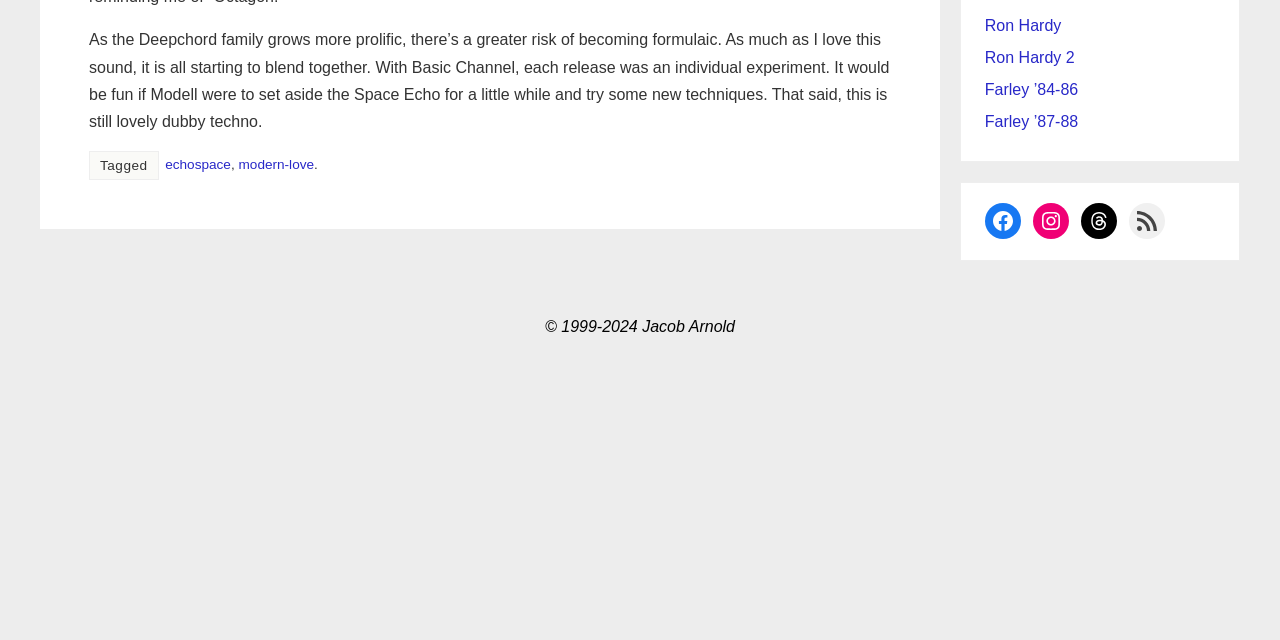From the element description modern-love, predict the bounding box coordinates of the UI element. The coordinates must be specified in the format (top-left x, top-left y, bottom-right x, bottom-right y) and should be within the 0 to 1 range.

[0.186, 0.246, 0.245, 0.269]